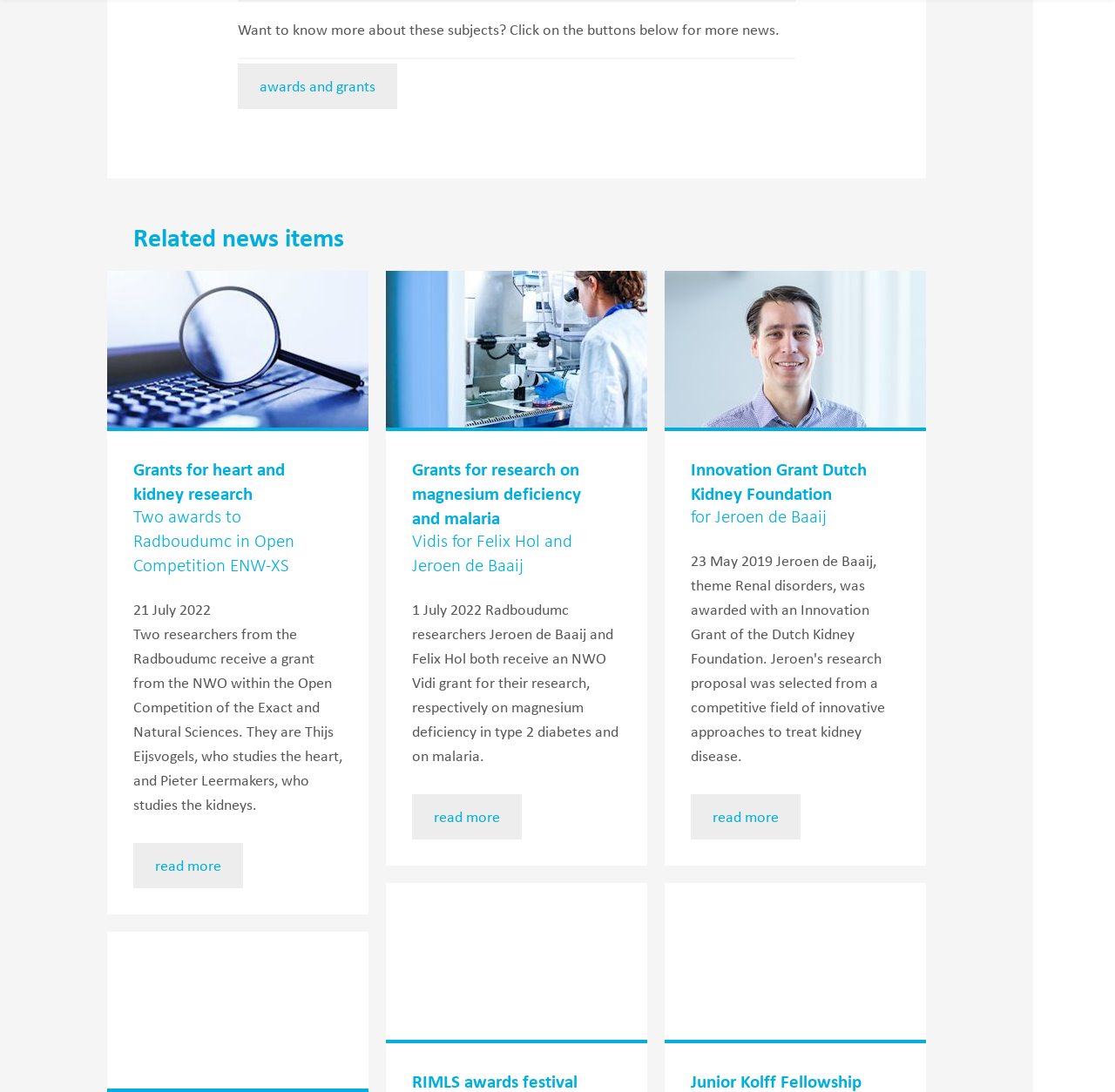Can you provide the bounding box coordinates for the element that should be clicked to implement the instruction: "contact us"?

None